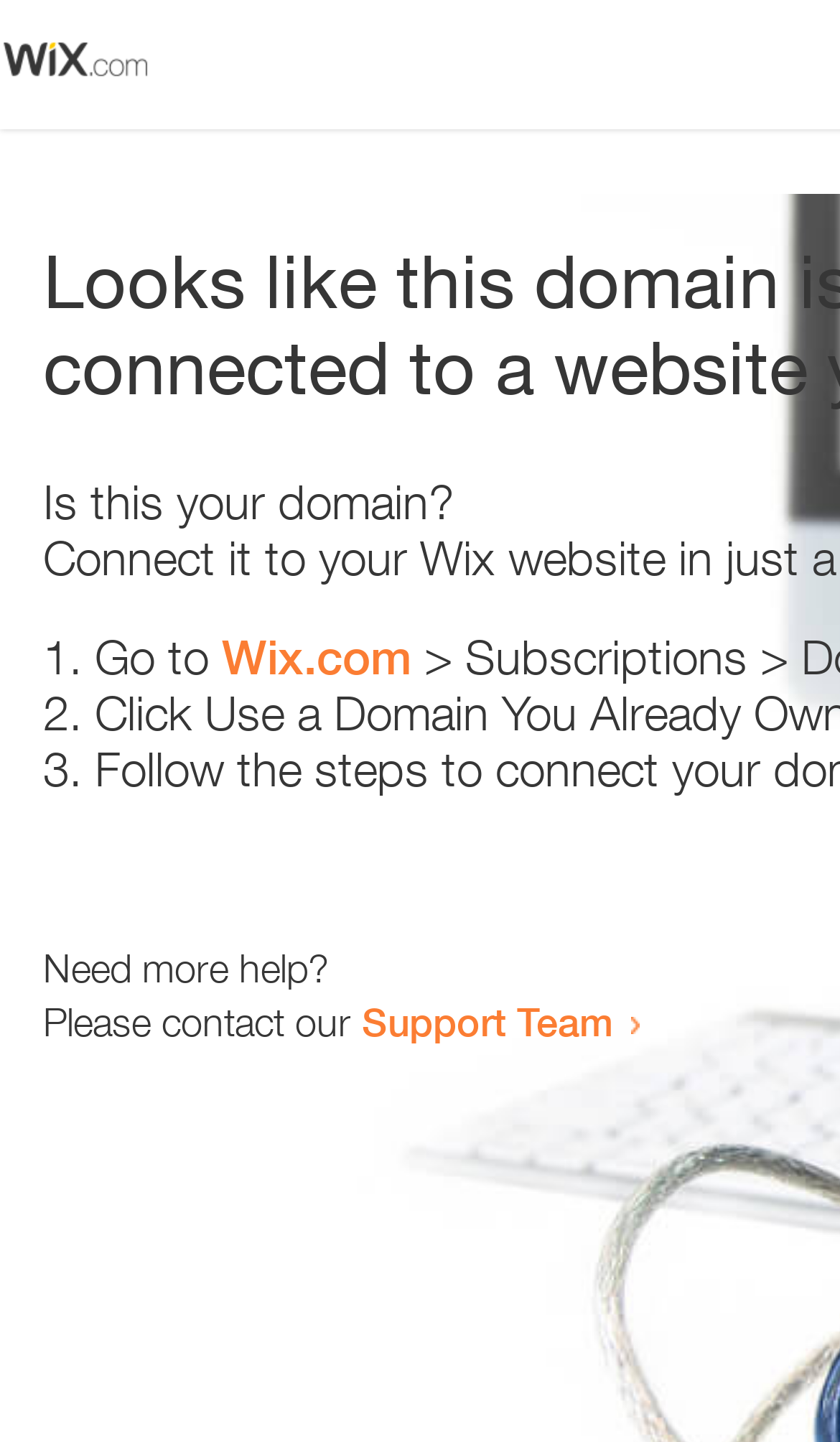Using the given element description, provide the bounding box coordinates (top-left x, top-left y, bottom-right x, bottom-right y) for the corresponding UI element in the screenshot: Support Team

[0.431, 0.692, 0.731, 0.725]